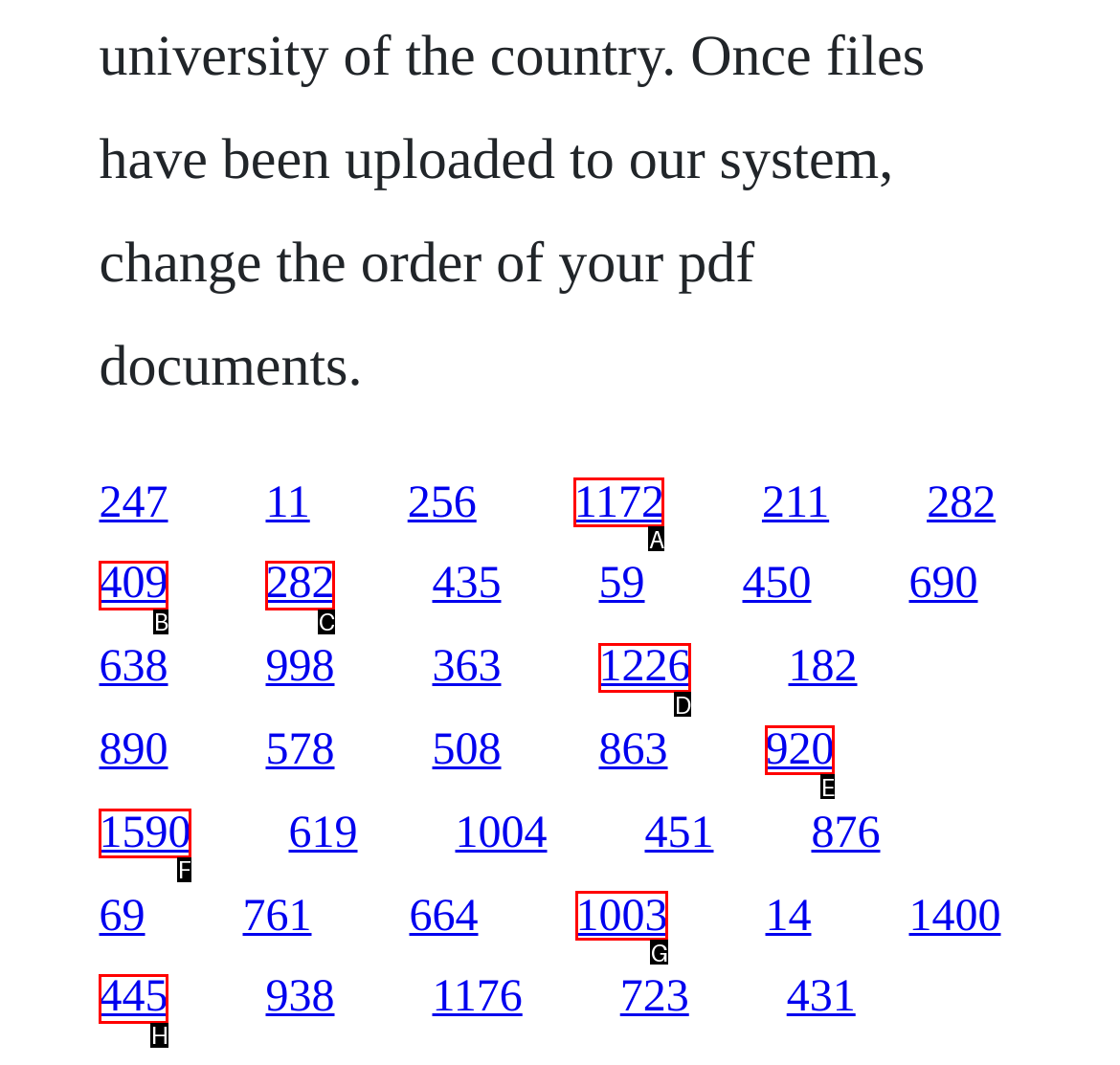Based on the description 282, identify the most suitable HTML element from the options. Provide your answer as the corresponding letter.

C